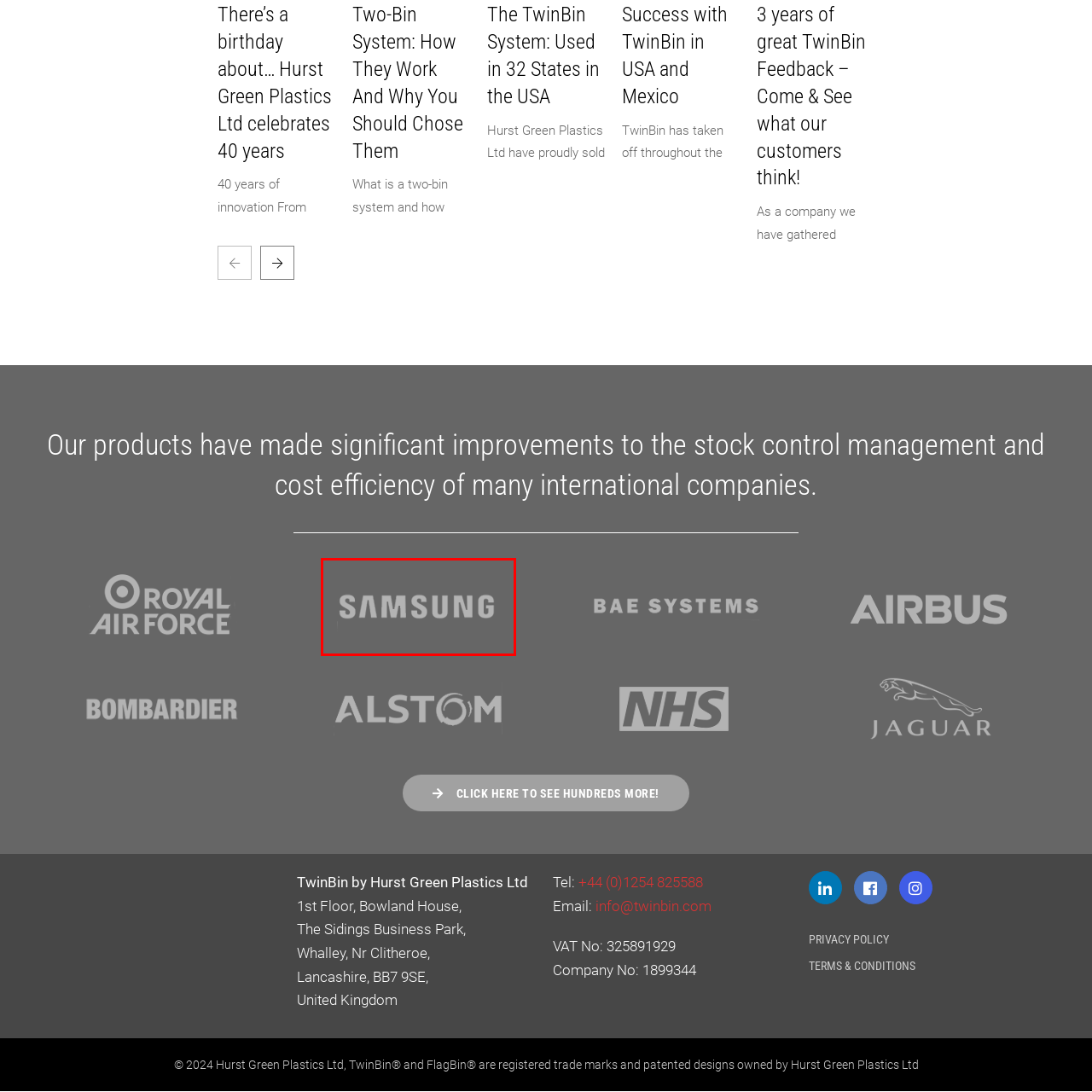Create a thorough and descriptive caption for the photo marked by the red boundary.

The image features a prominent grayscale logo of the well-known electronics company, Samsung. The logo showcases the brand name "SAMSUNG" in uppercase, characterized by a bold and modern font. It represents a global leader in technology, renowned for its diverse range of consumer electronics and innovative products. This particular representation aligns with Hurst Green Plastics Ltd's marketing, highlighting their partnerships with significant brands through their innovative storage solutions, such as the TwinBin system, which enhances stock control management and cost efficiency for various international companies.